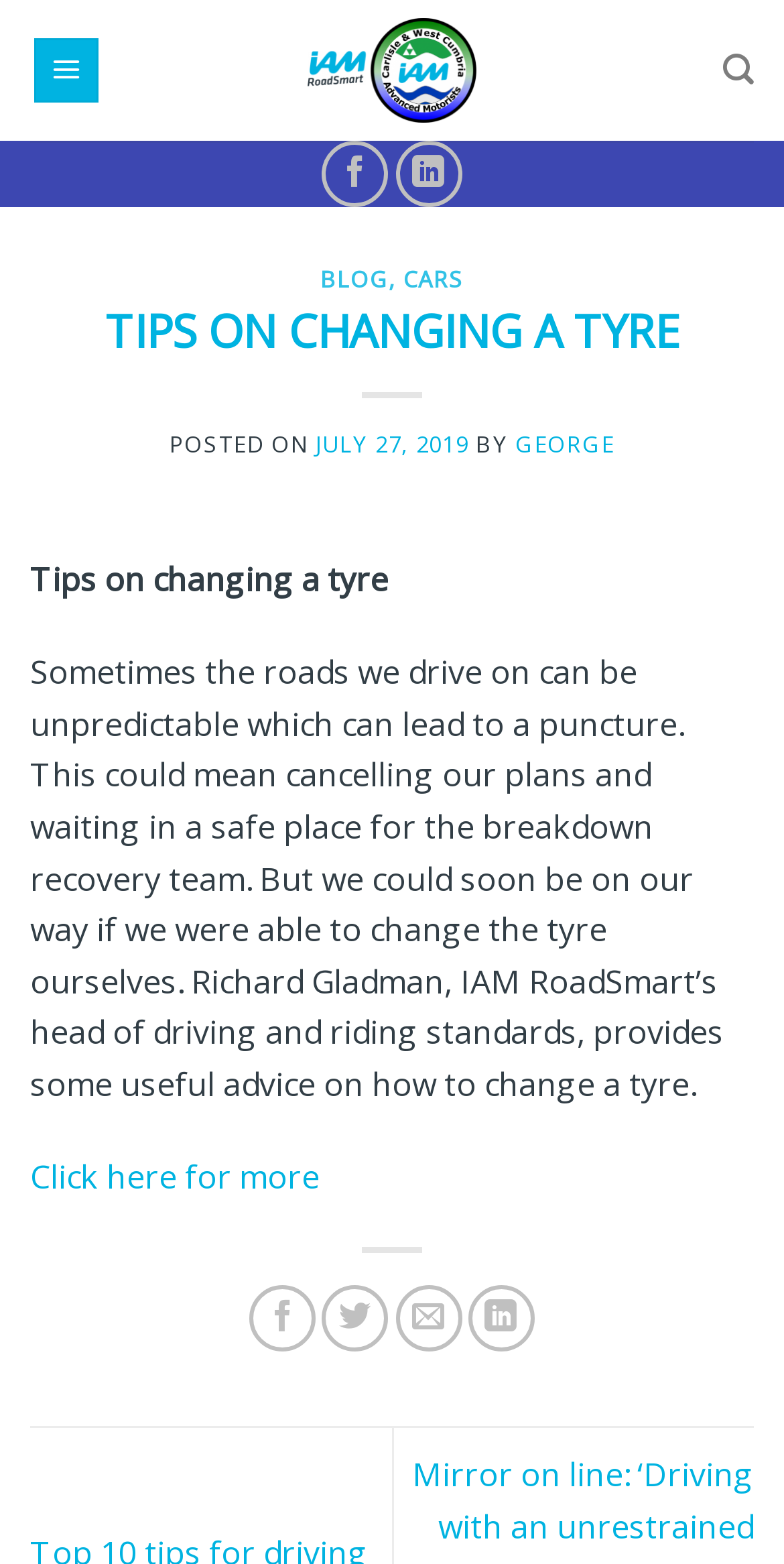Find and provide the bounding box coordinates for the UI element described with: "July 27, 2019November 20, 2019".

[0.402, 0.274, 0.598, 0.294]